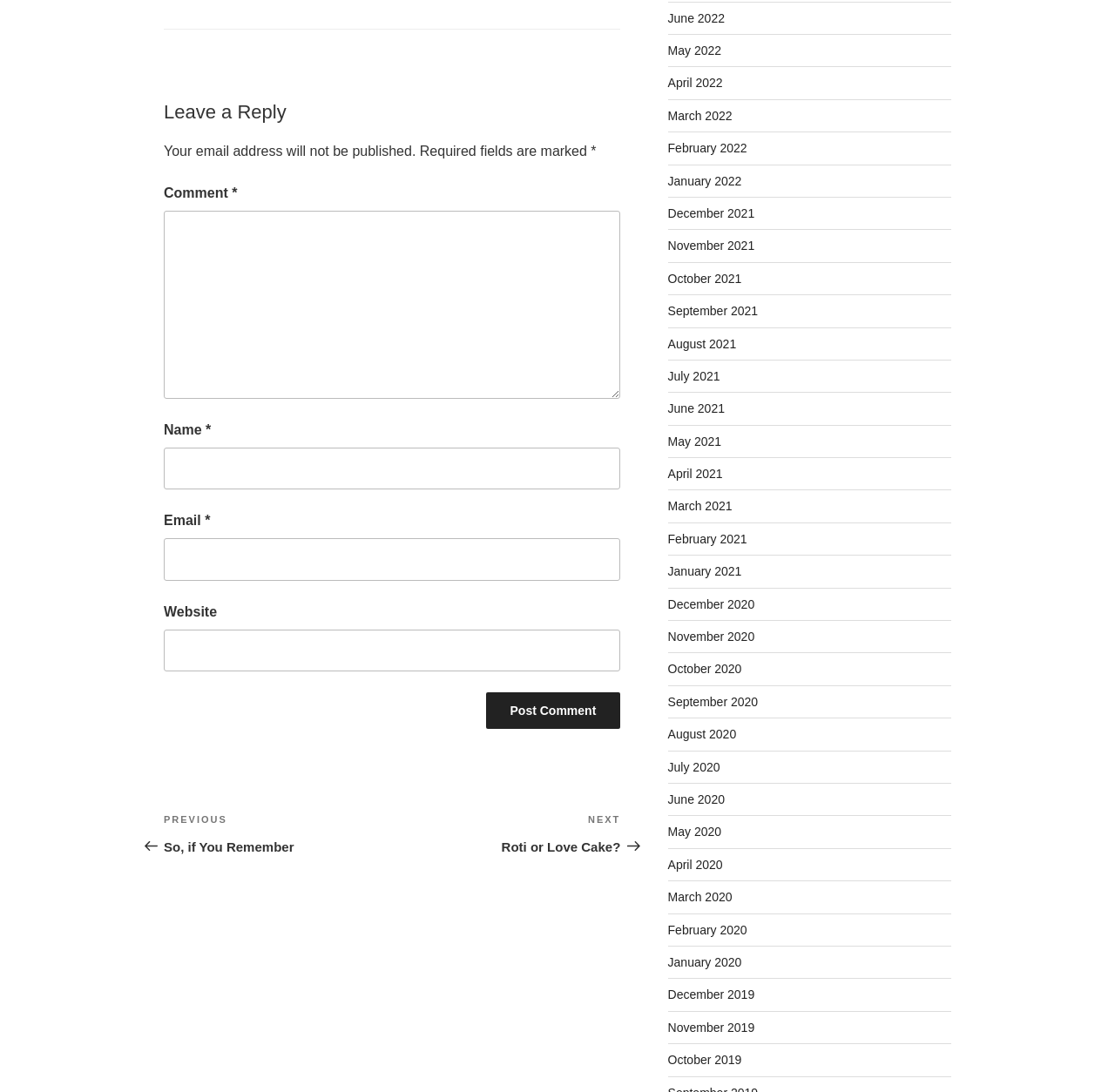Identify and provide the bounding box coordinates of the UI element described: "parent_node: Email * aria-describedby="email-notes" name="email"". The coordinates should be formatted as [left, top, right, bottom], with each number being a float between 0 and 1.

[0.147, 0.493, 0.556, 0.532]